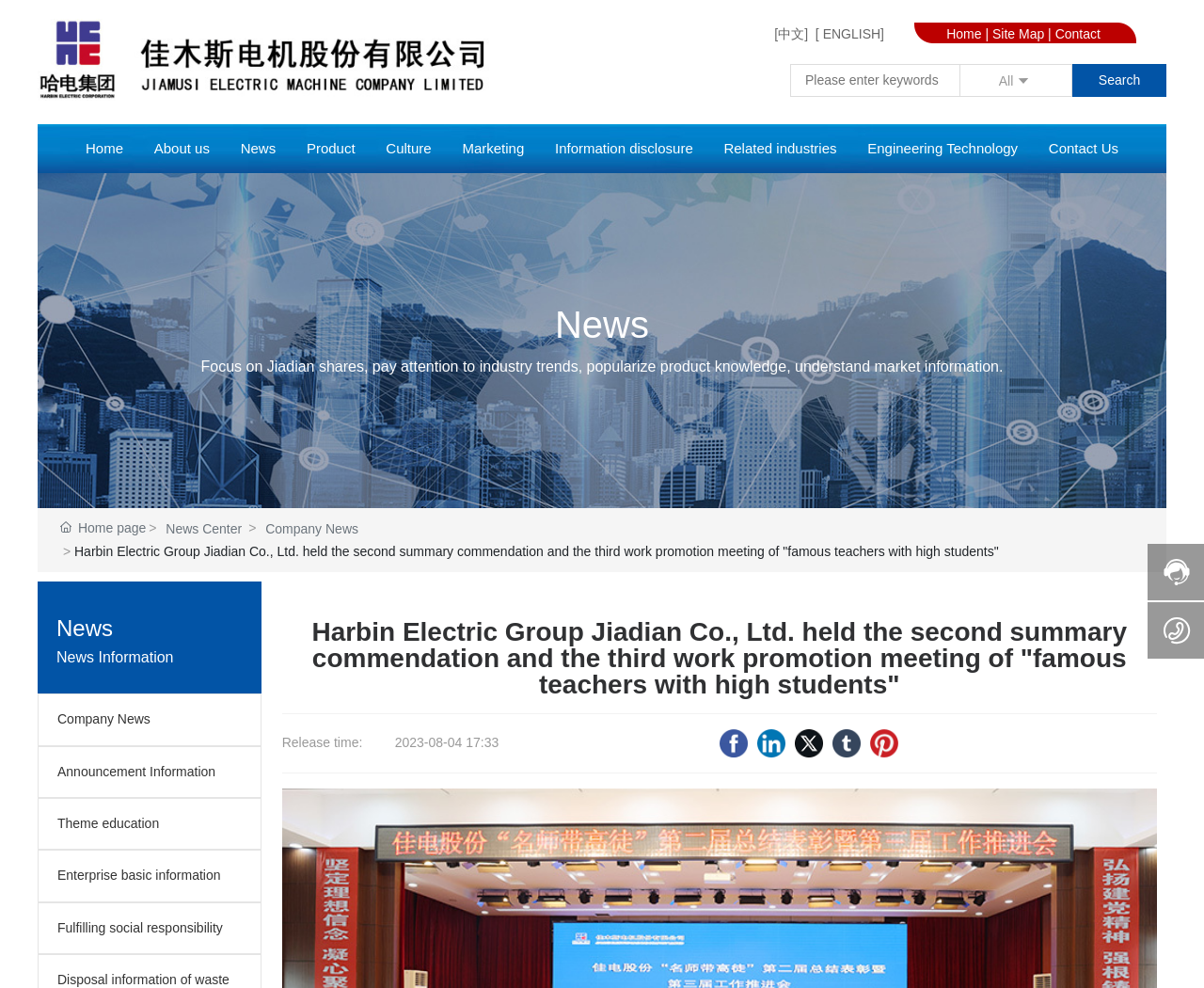Answer the following query concisely with a single word or phrase:
What is the theme of the news?

Company News